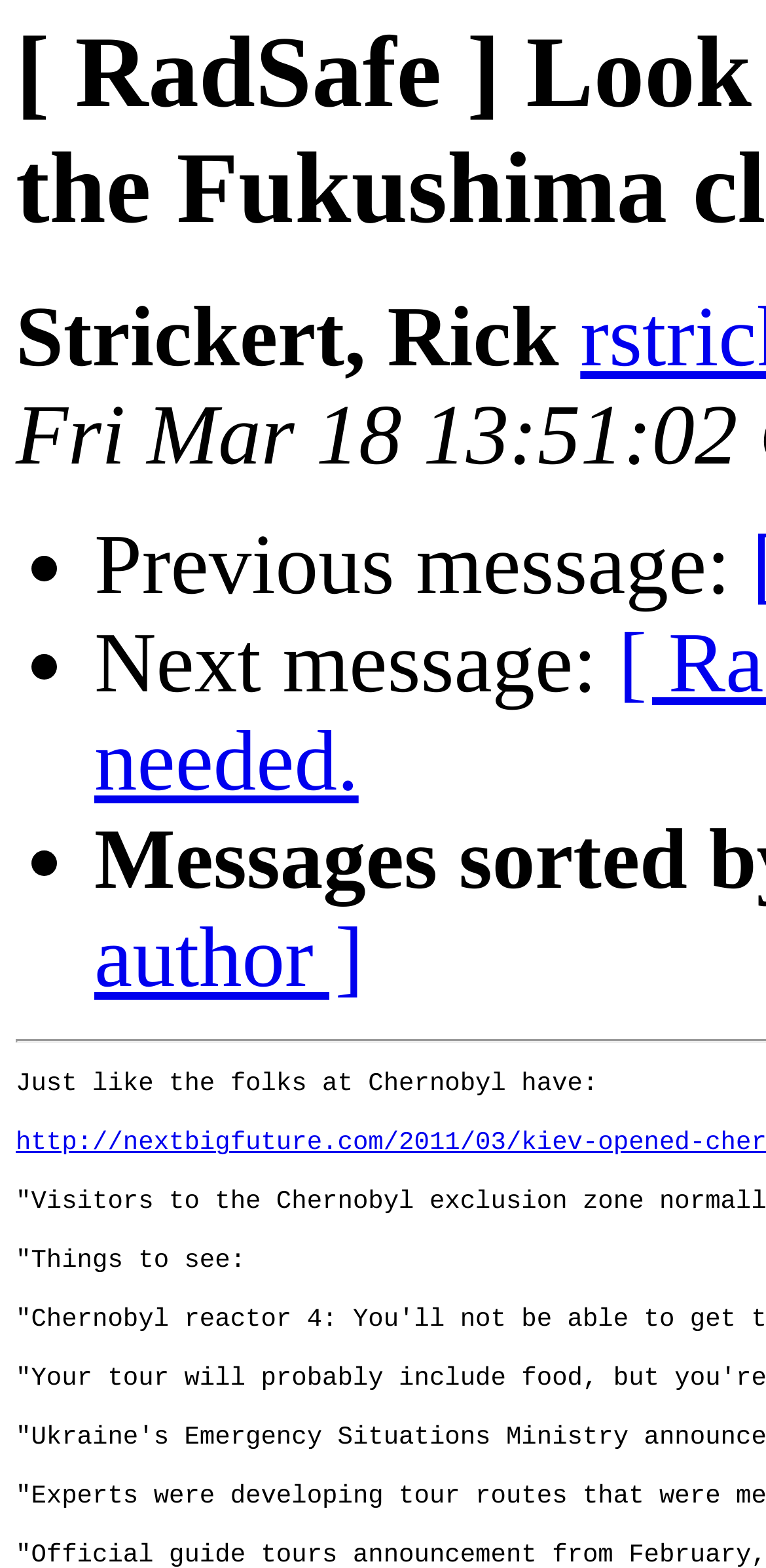Please give a concise answer to this question using a single word or phrase: 
What is the topic of the message?

Fukushima and Chernobyl